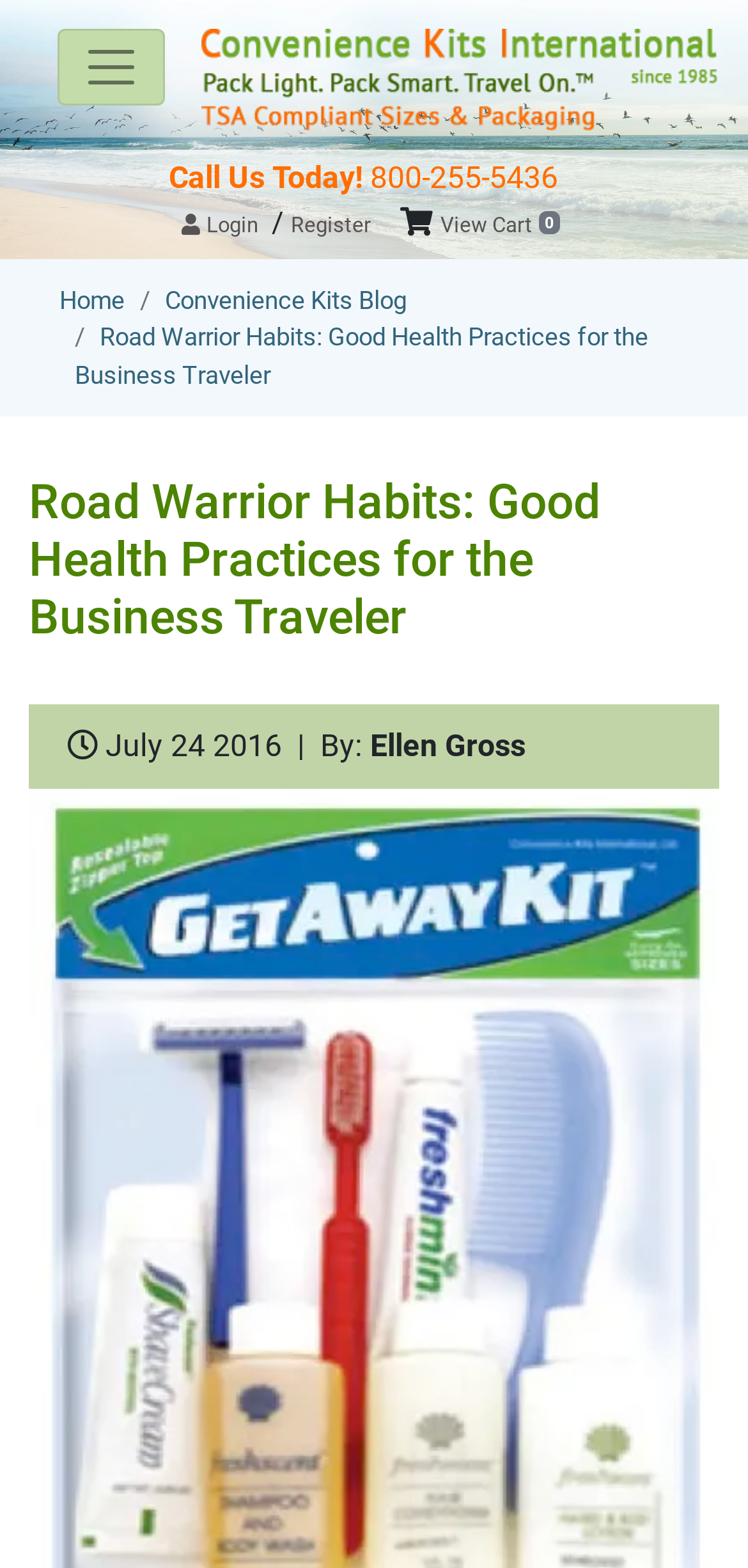Who is the author of the blog post?
Using the details shown in the screenshot, provide a comprehensive answer to the question.

The author's name is mentioned at the bottom of the webpage, preceded by the text 'By:'.